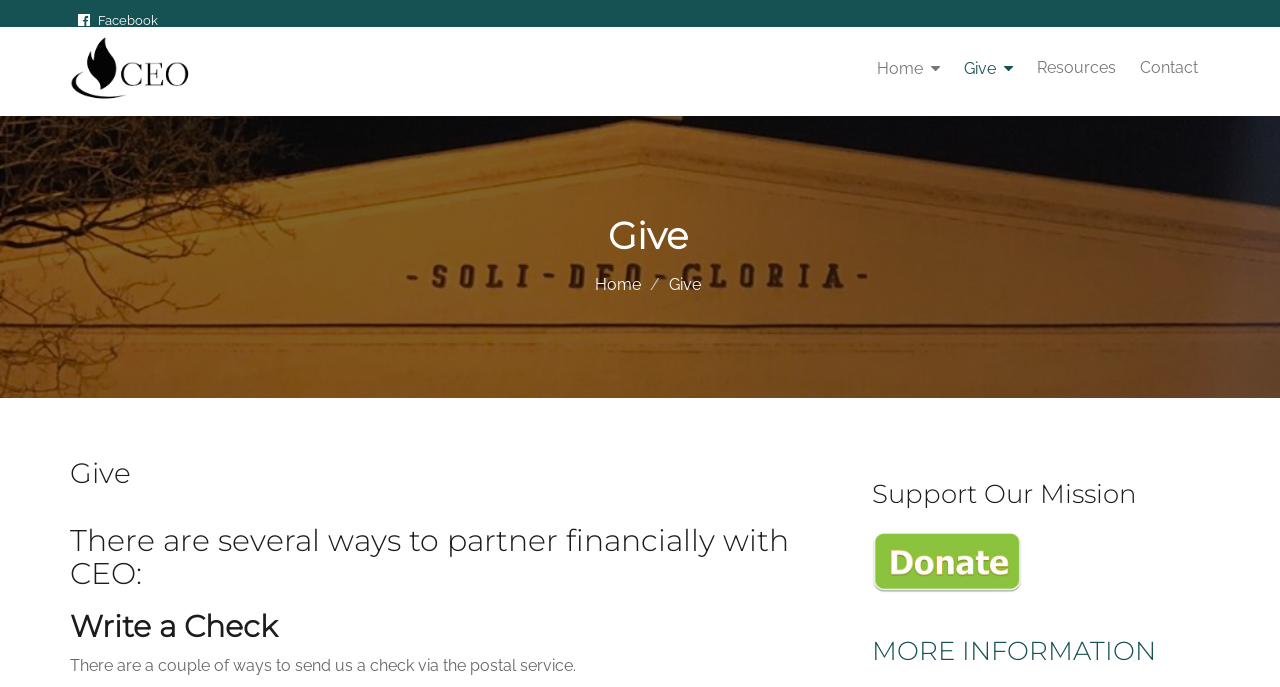How many ways to partner financially are mentioned?
Refer to the image and answer the question using a single word or phrase.

Several